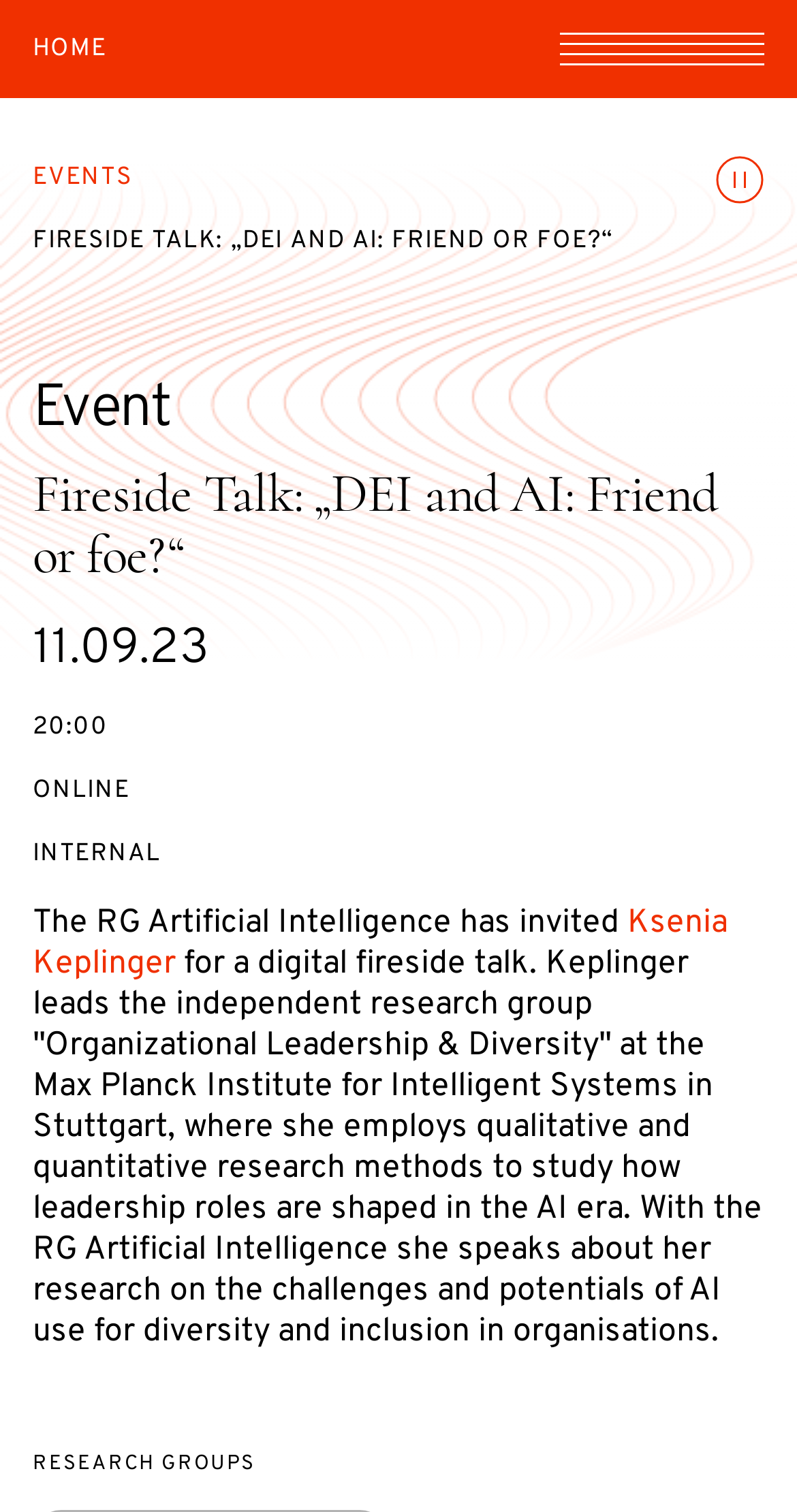Please provide a brief answer to the question using only one word or phrase: 
What is the event title?

Fireside Talk: DEI and AI: Friend or foe?